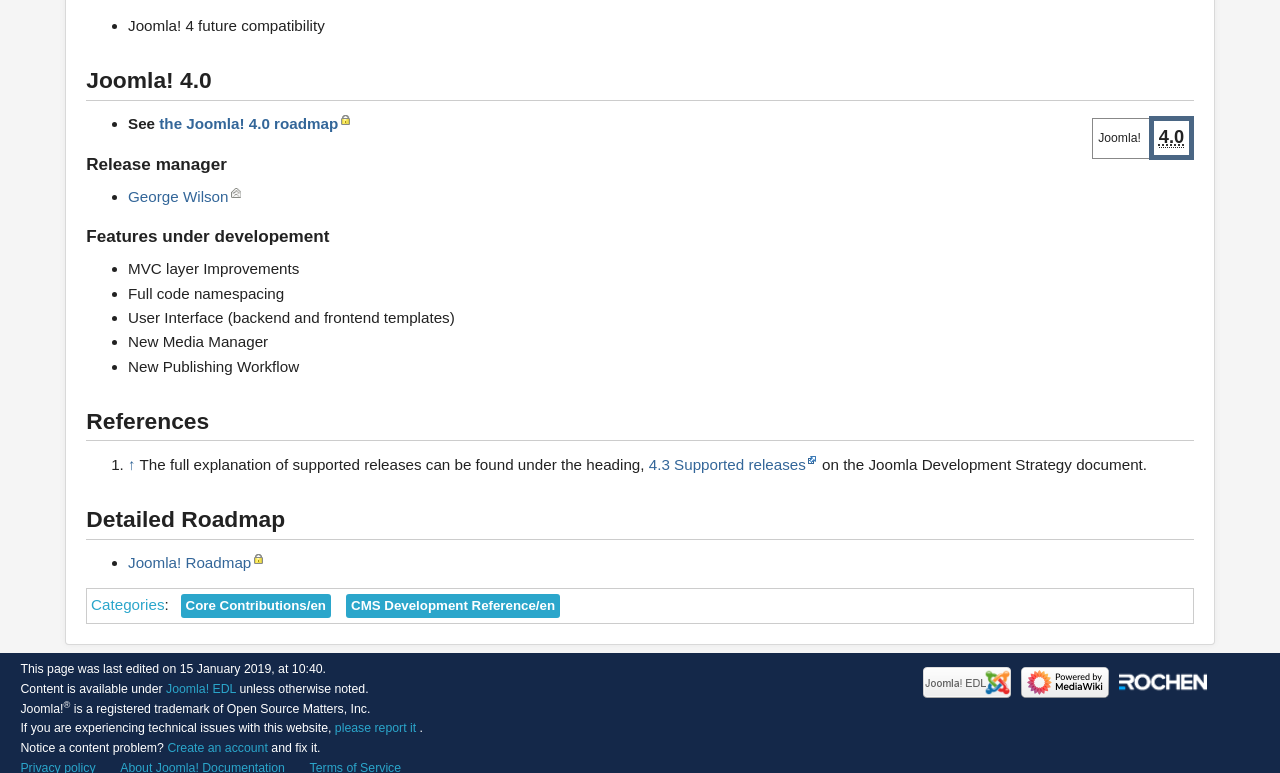Identify the bounding box coordinates of the section to be clicked to complete the task described by the following instruction: "Create an account". The coordinates should be four float numbers between 0 and 1, formatted as [left, top, right, bottom].

[0.131, 0.959, 0.209, 0.977]